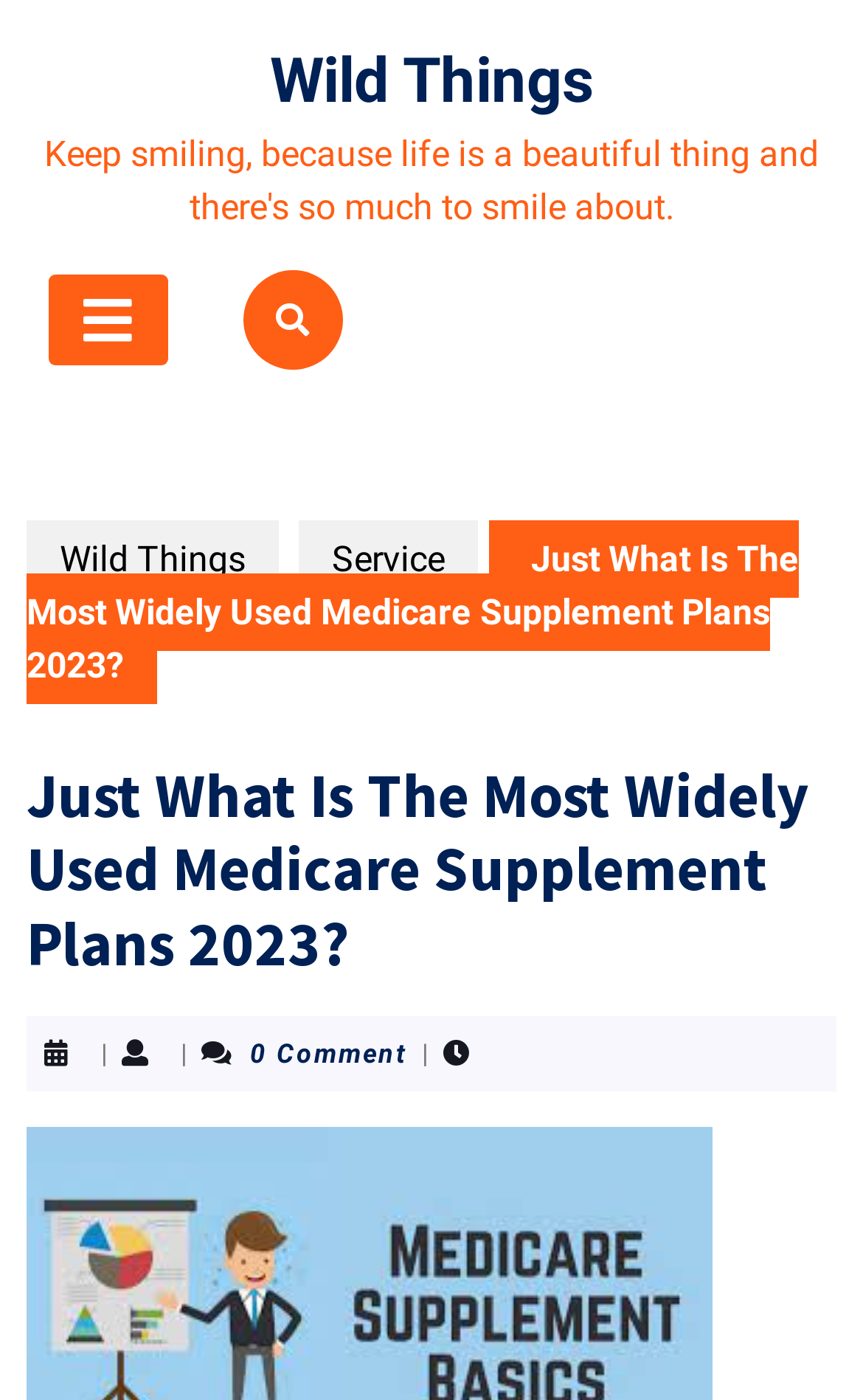Give a complete and precise description of the webpage's appearance.

The webpage appears to be a blog post or article discussing Medicare Supplement Plans in 2023. At the top left of the page, there is a link to "Wild Things", which is likely the website's title or logo. Below this, there is an open button represented by an icon, which is not currently selected.

To the right of the open button, there is a row of links, including another instance of "Wild Things", "Service", and an icon represented by a code point. Below this row, the main title of the article "Just What Is The Most Widely Used Medicare Supplement Plans 2023?" is displayed prominently, taking up most of the width of the page. This title is also marked as a heading.

Underneath the title, there are three short pieces of text, separated by vertical lines. The first is empty, the second reads "0 Comment", and the third is empty again. These elements are positioned near the bottom of the page.